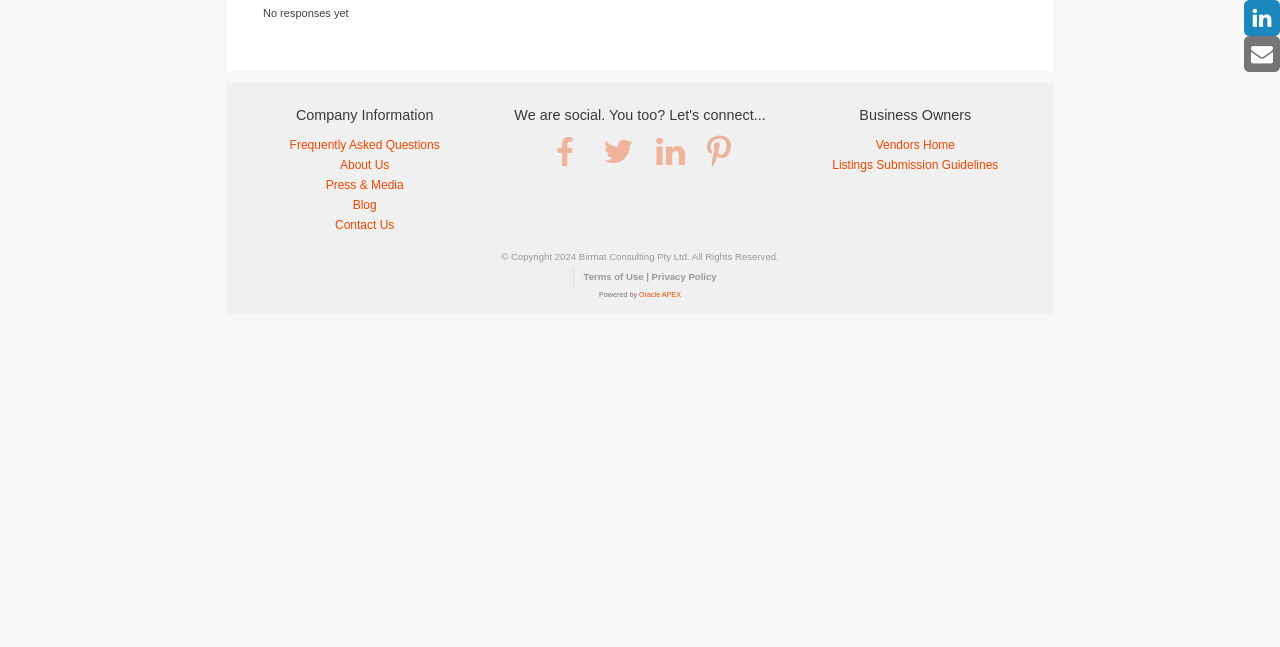Bounding box coordinates are specified in the format (top-left x, top-left y, bottom-right x, bottom-right y). All values are floating point numbers bounded between 0 and 1. Please provide the bounding box coordinate of the region this sentence describes: Press & Media

[0.254, 0.274, 0.315, 0.296]